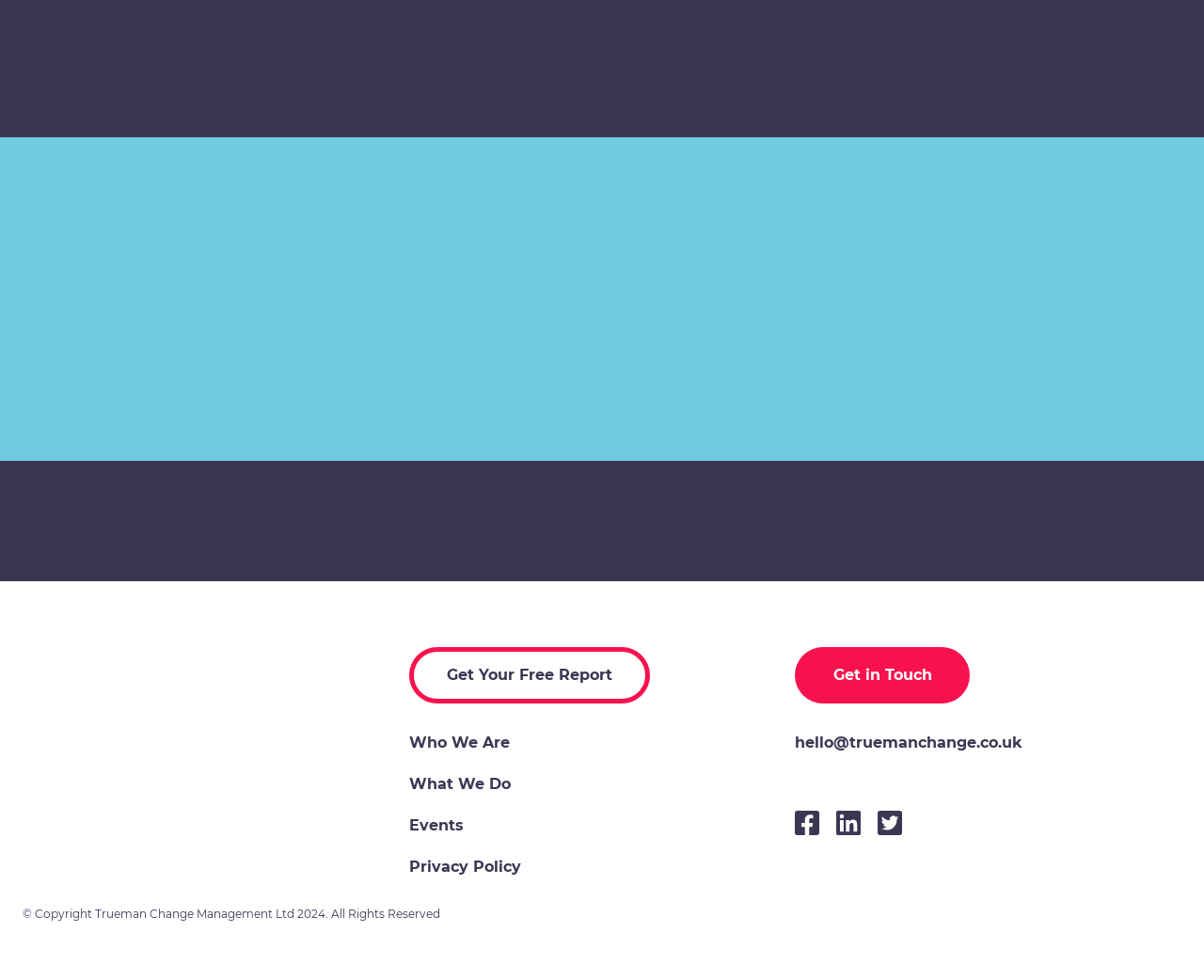Based on the element description: "Get in Touch", identify the bounding box coordinates for this UI element. The coordinates must be four float numbers between 0 and 1, listed as [left, top, right, bottom].

[0.66, 0.66, 0.806, 0.718]